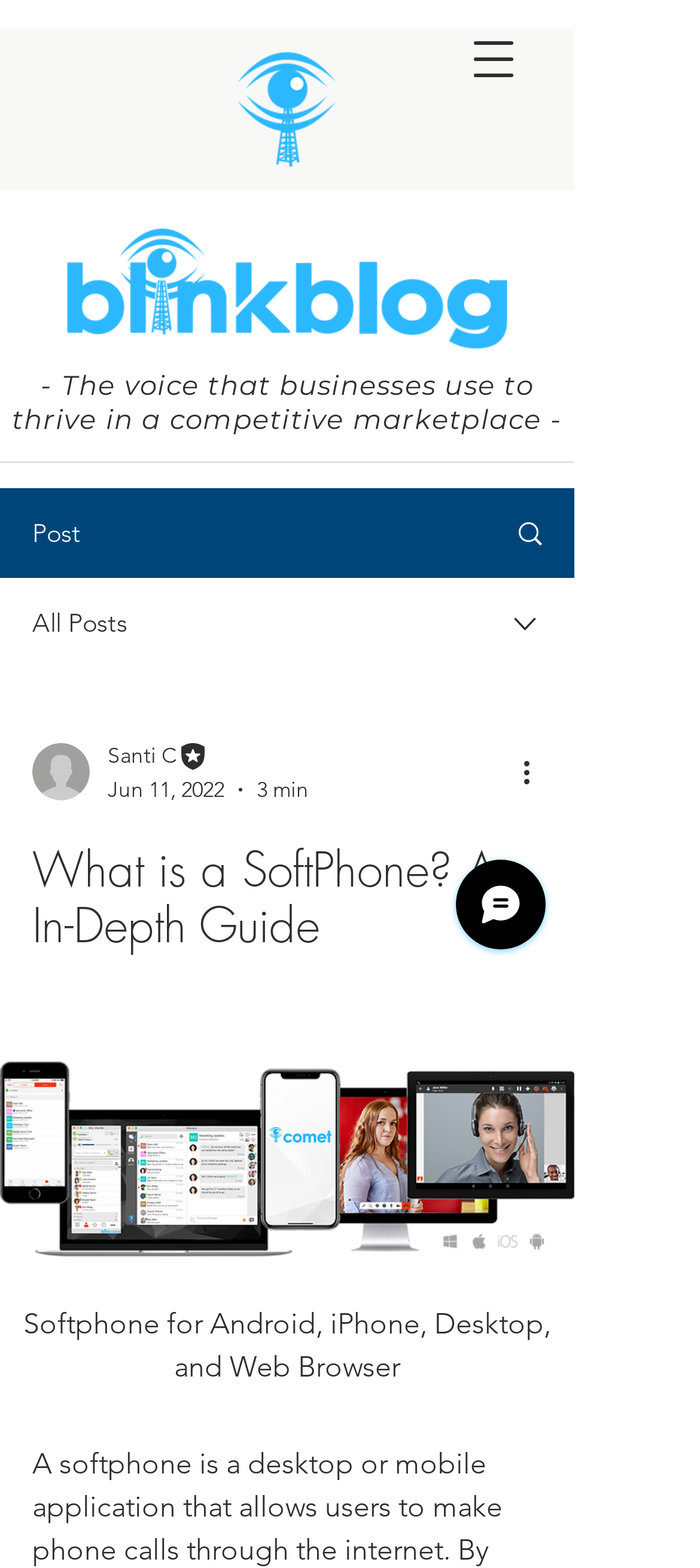How many images are there in the navigation menu?
Using the screenshot, give a one-word or short phrase answer.

2